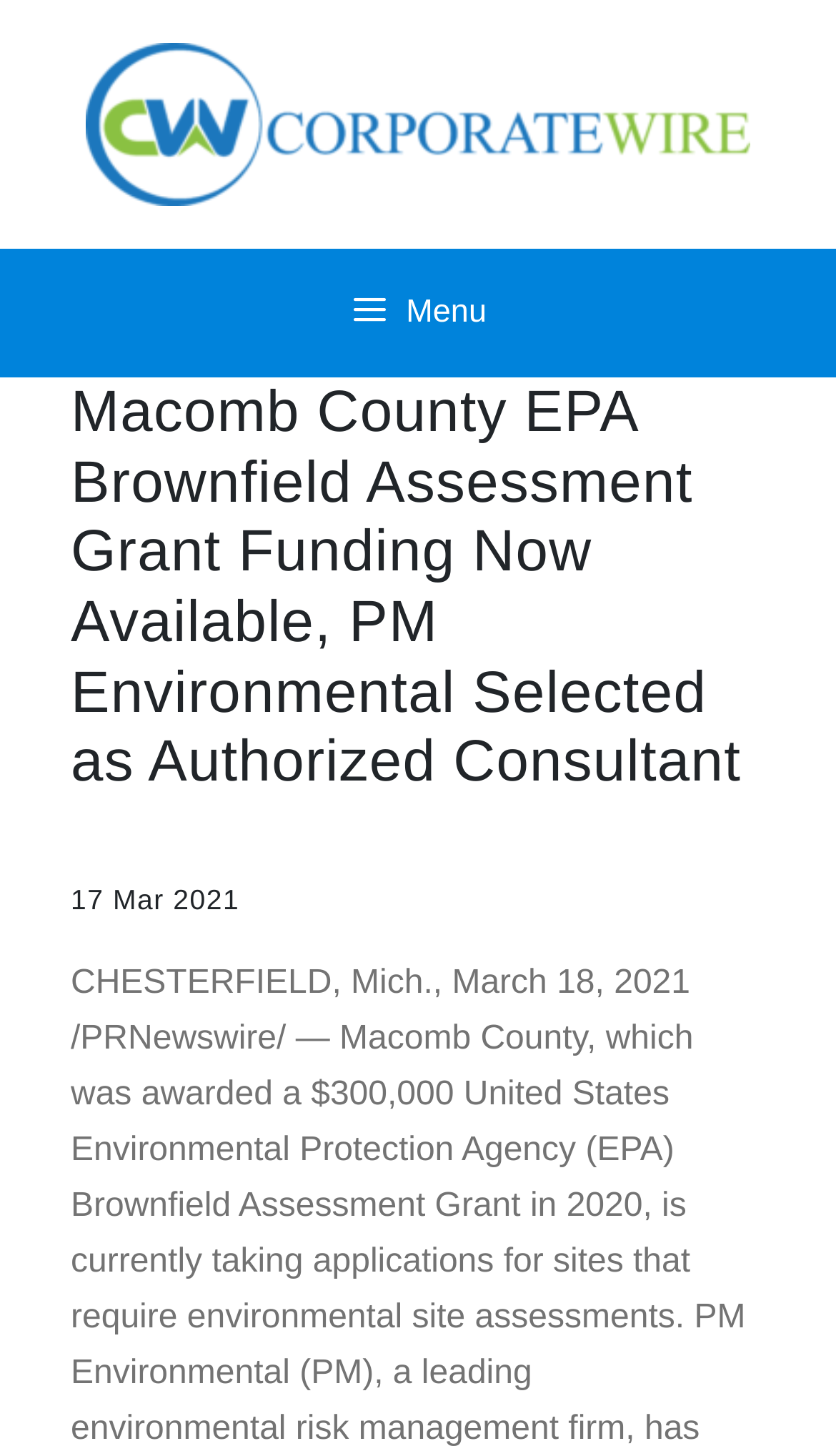Find the bounding box coordinates for the HTML element described in this sentence: "alt="Corporate Wire"". Provide the coordinates as four float numbers between 0 and 1, in the format [left, top, right, bottom].

[0.103, 0.073, 0.897, 0.098]